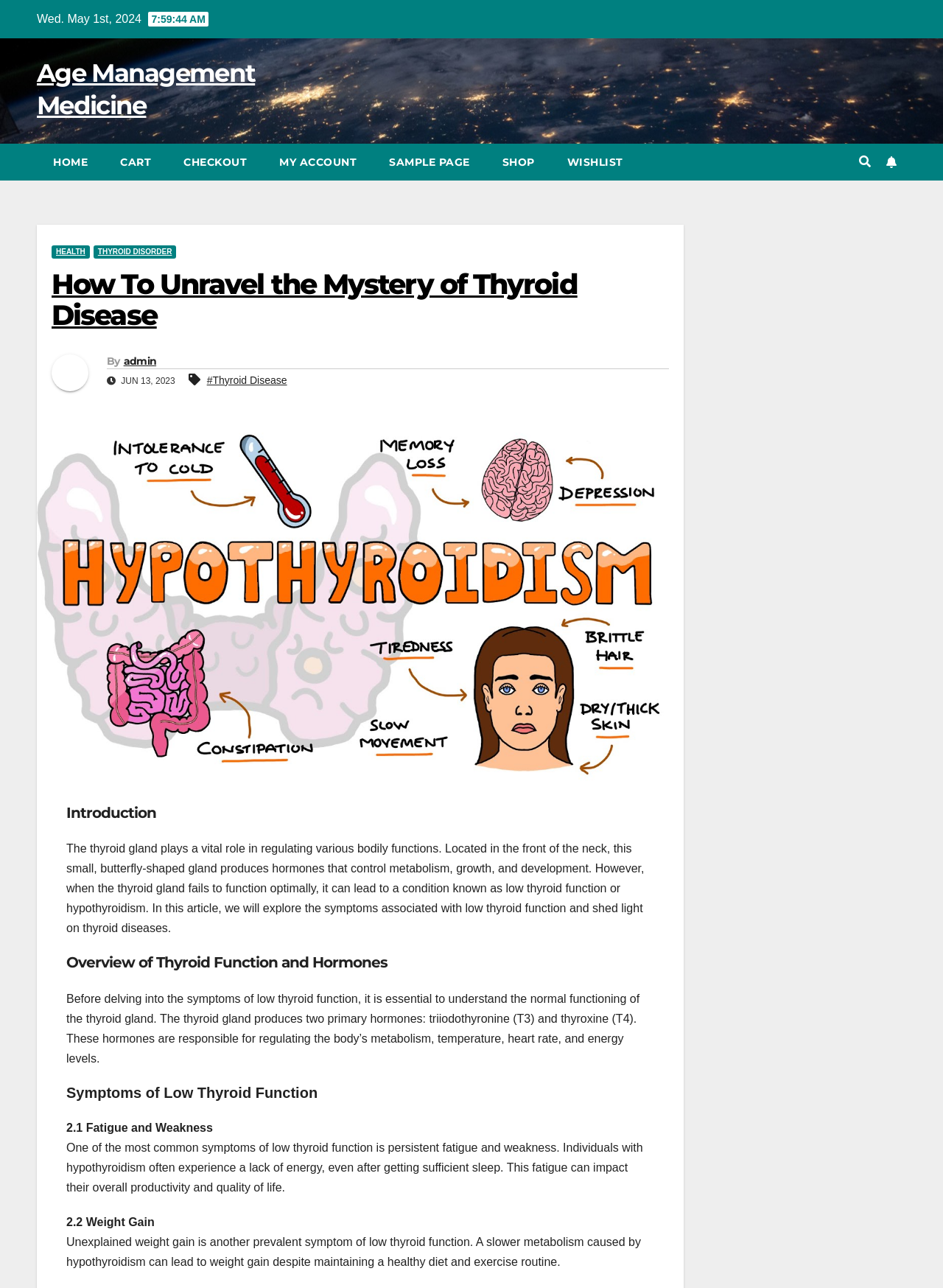Please provide a detailed answer to the question below by examining the image:
What is the name of the author of the article?

I found the name of the author by looking at the link element with the text 'admin' which is located below the heading 'Byadmin'.